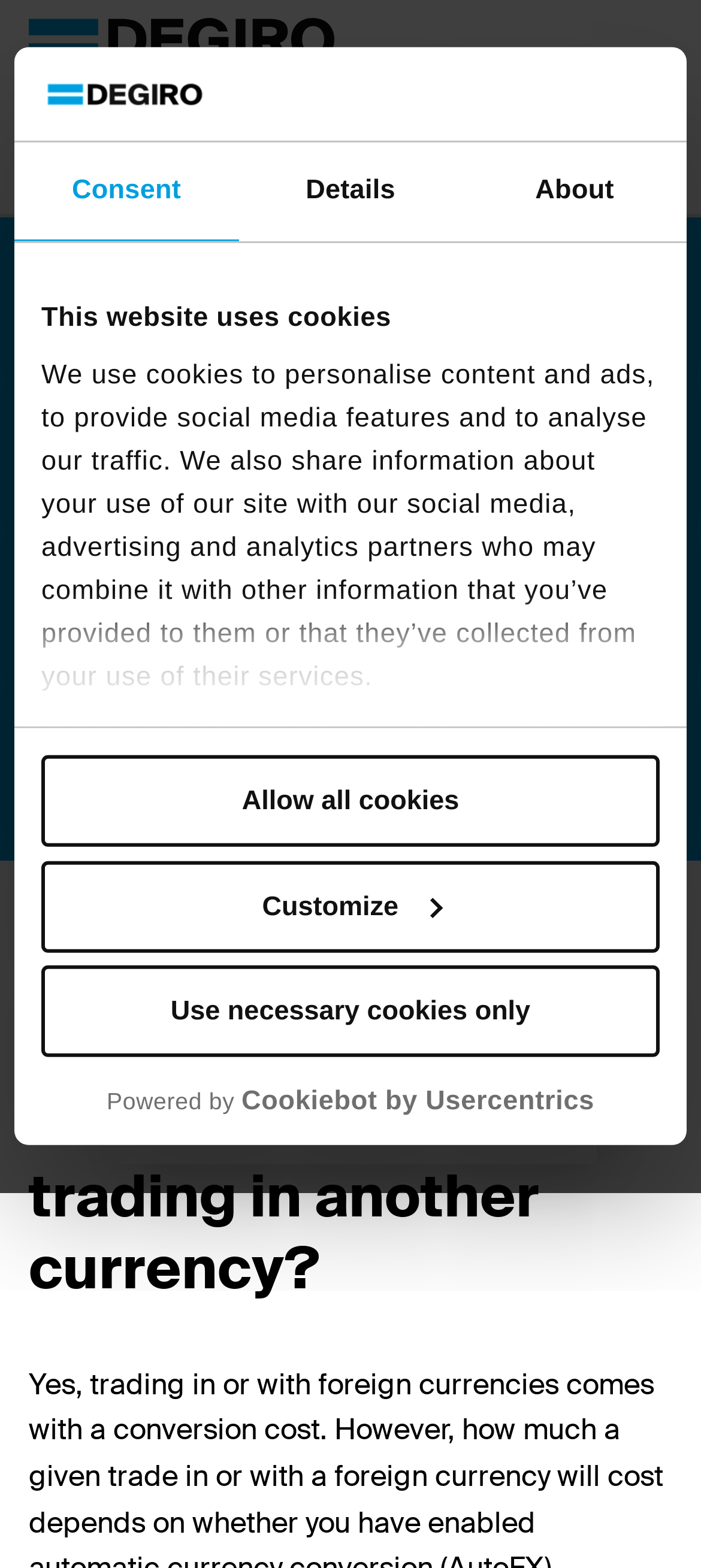Please provide a comprehensive answer to the question based on the screenshot: How many tabs are available in the tablist?

I found a tablist with three tabs: 'Consent', 'Details', and 'About', which implies that there are three tabs available.